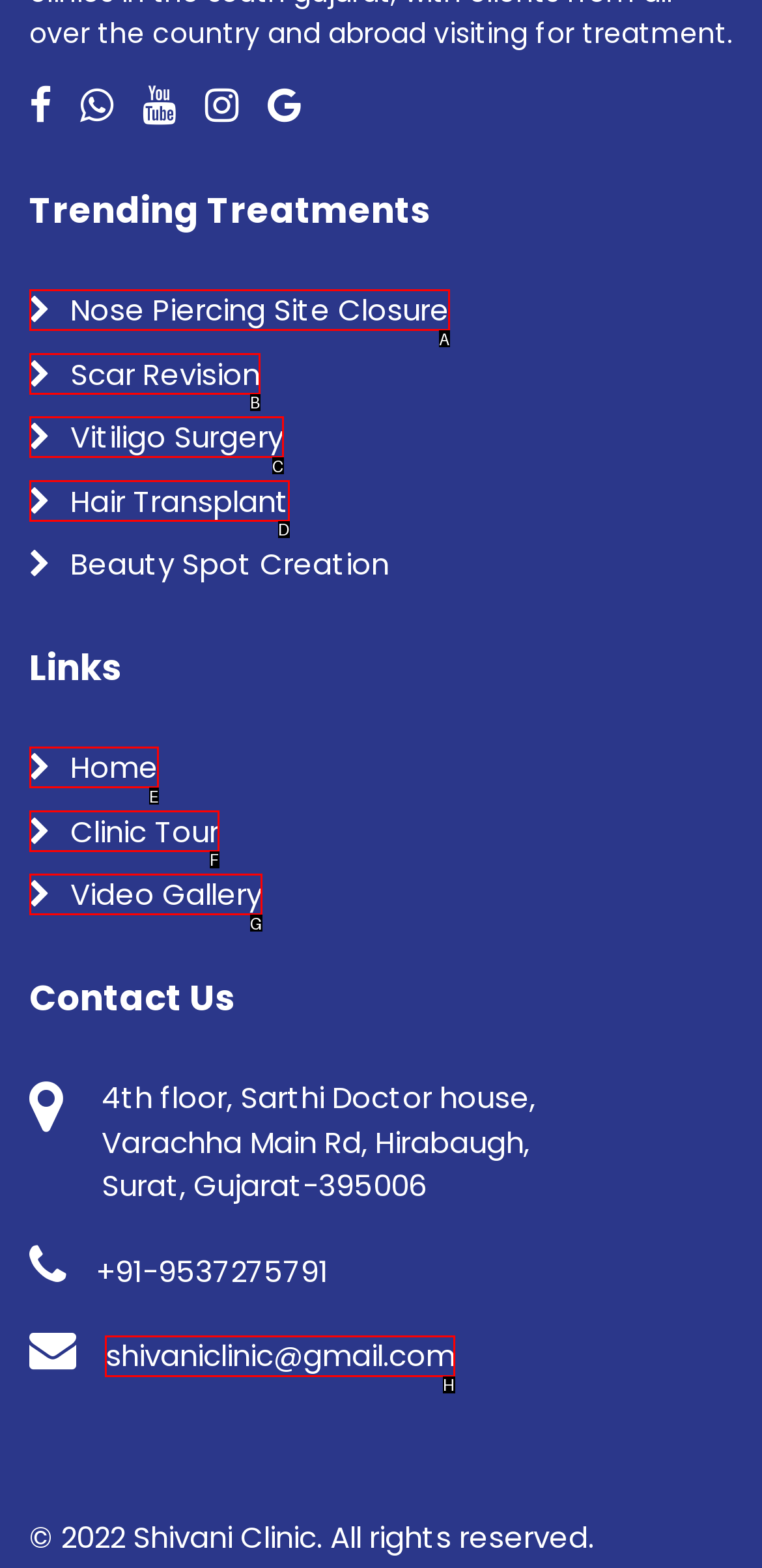Determine which HTML element to click on in order to complete the action: Contact via email.
Reply with the letter of the selected option.

H